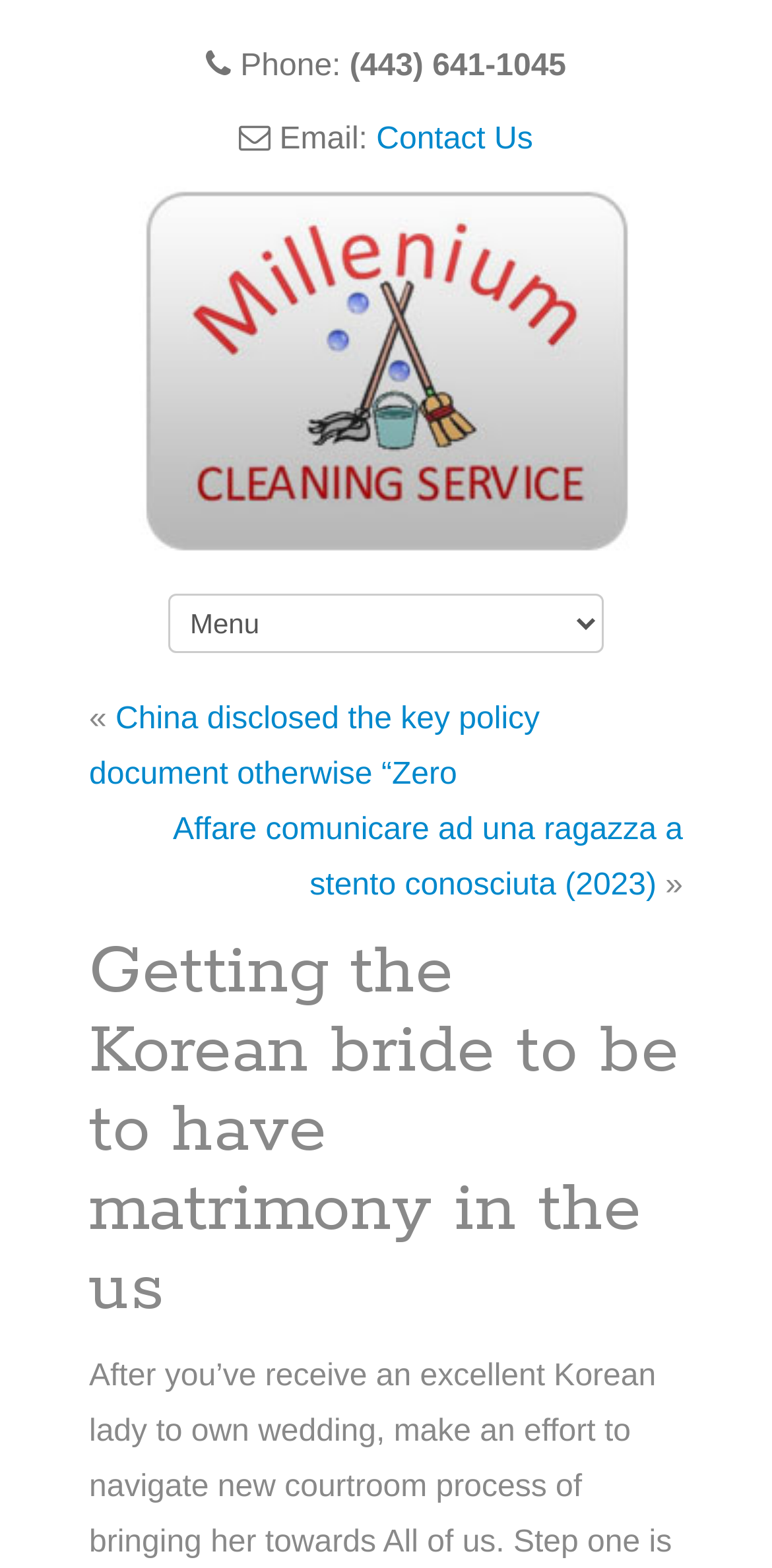Please answer the following question using a single word or phrase: 
What is the title of the article?

Getting the Korean bride to be to have matrimony in the us